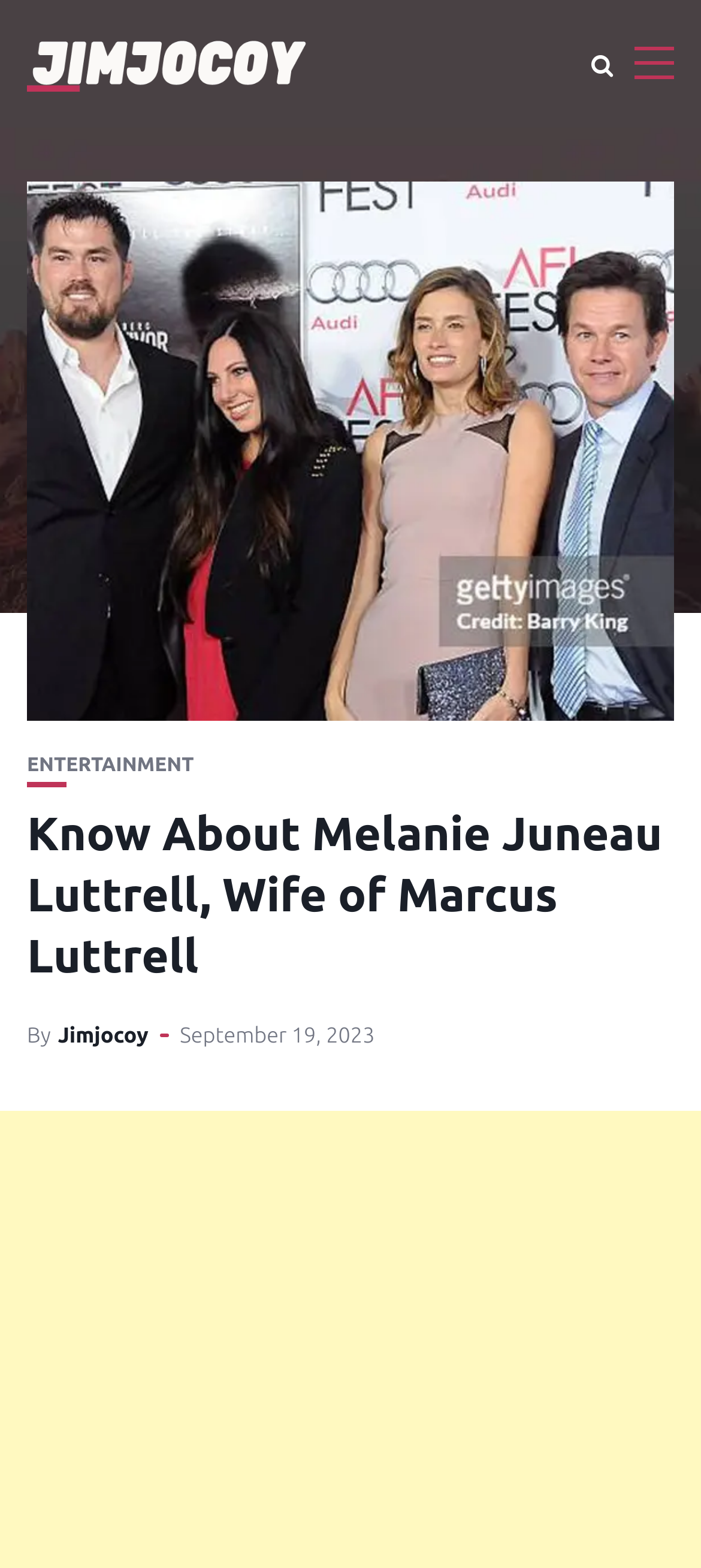Give a one-word or short phrase answer to this question: 
Who is the author of the article?

Jimjocoy